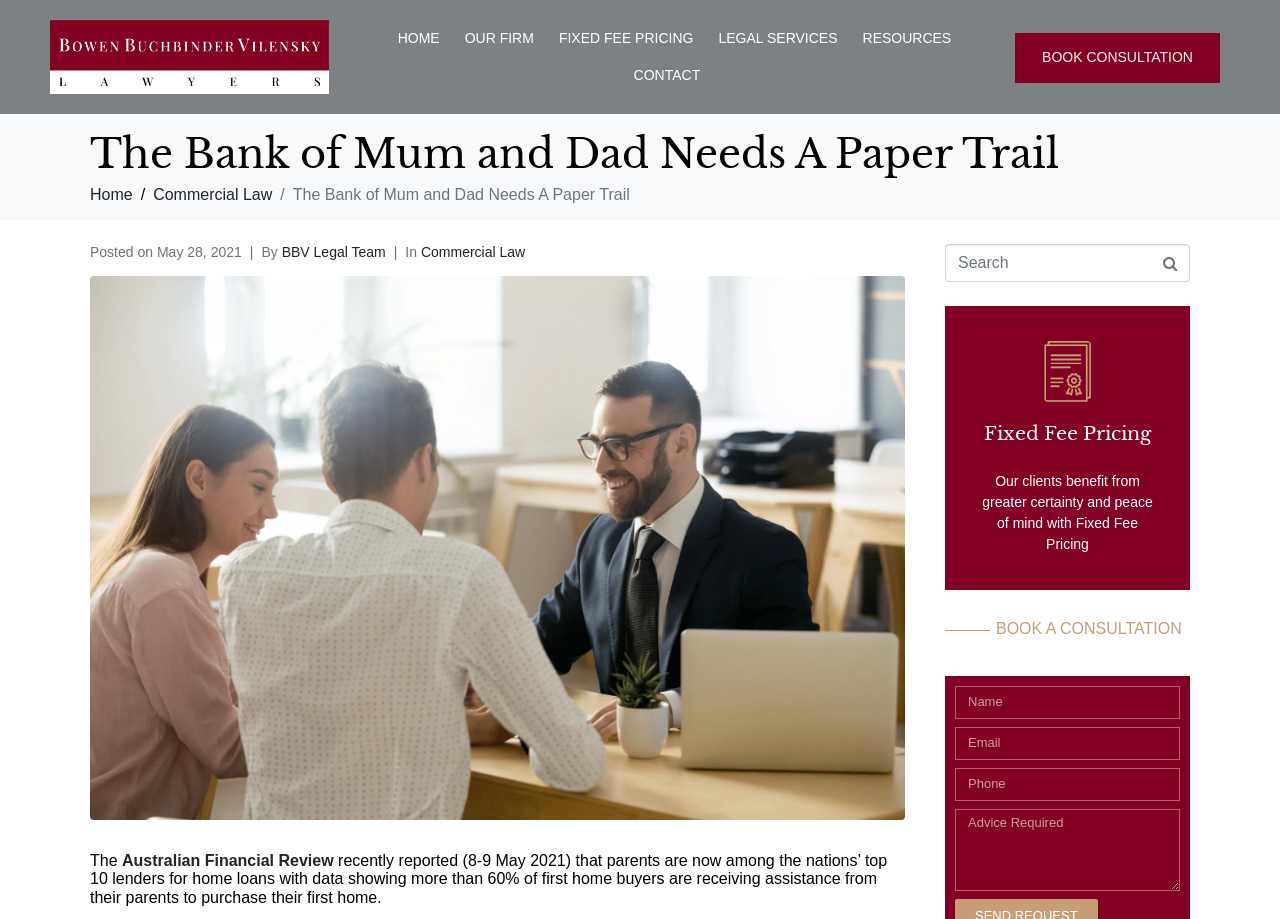Provide your answer in one word or a succinct phrase for the question: 
What can be done on the webpage?

Book a consultation